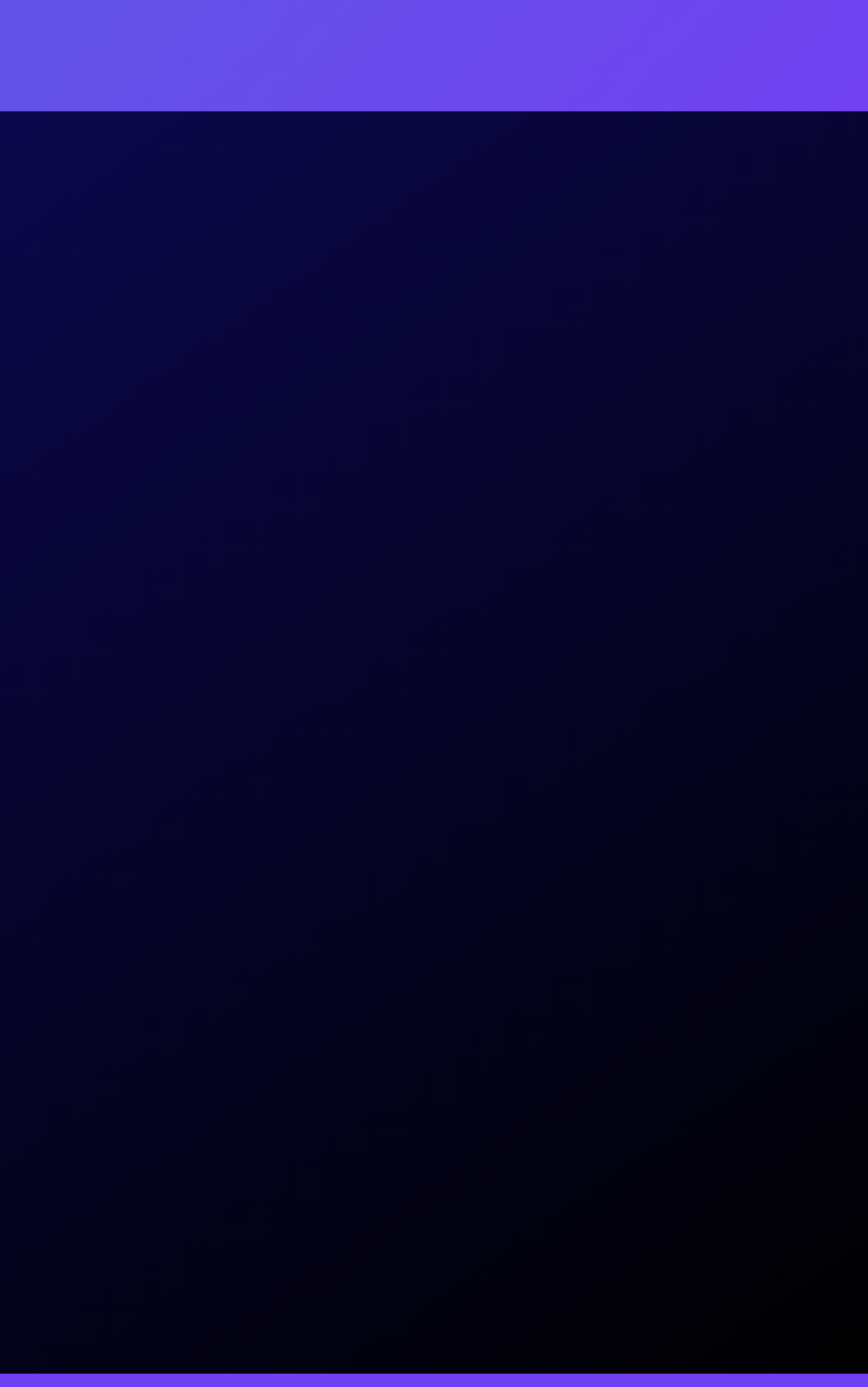From the webpage screenshot, predict the bounding box coordinates (top-left x, top-left y, bottom-right x, bottom-right y) for the UI element described here: title="Facebook"

[0.519, 0.39, 0.683, 0.454]